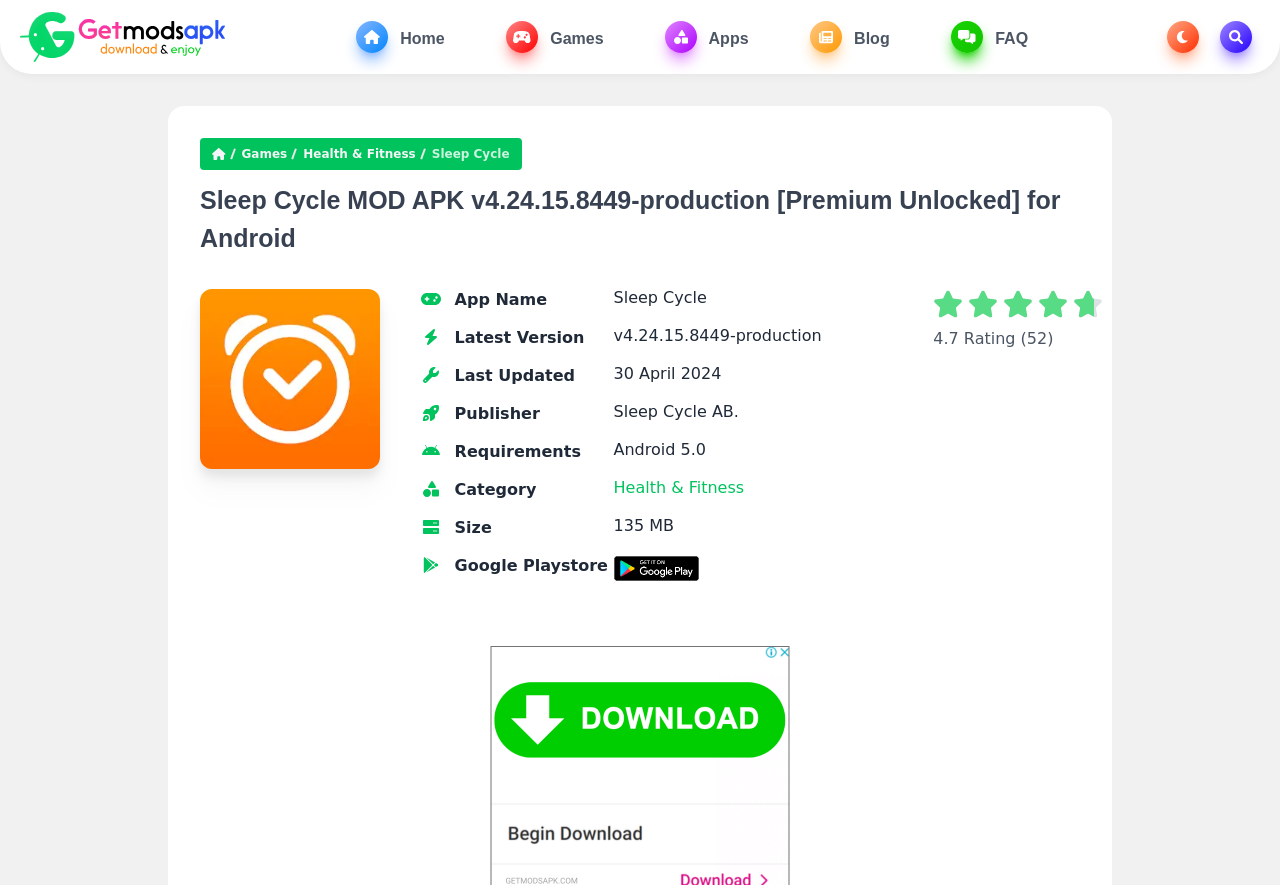Using the webpage screenshot, locate the HTML element that fits the following description and provide its bounding box: "Blog".

[0.633, 0.024, 0.695, 0.06]